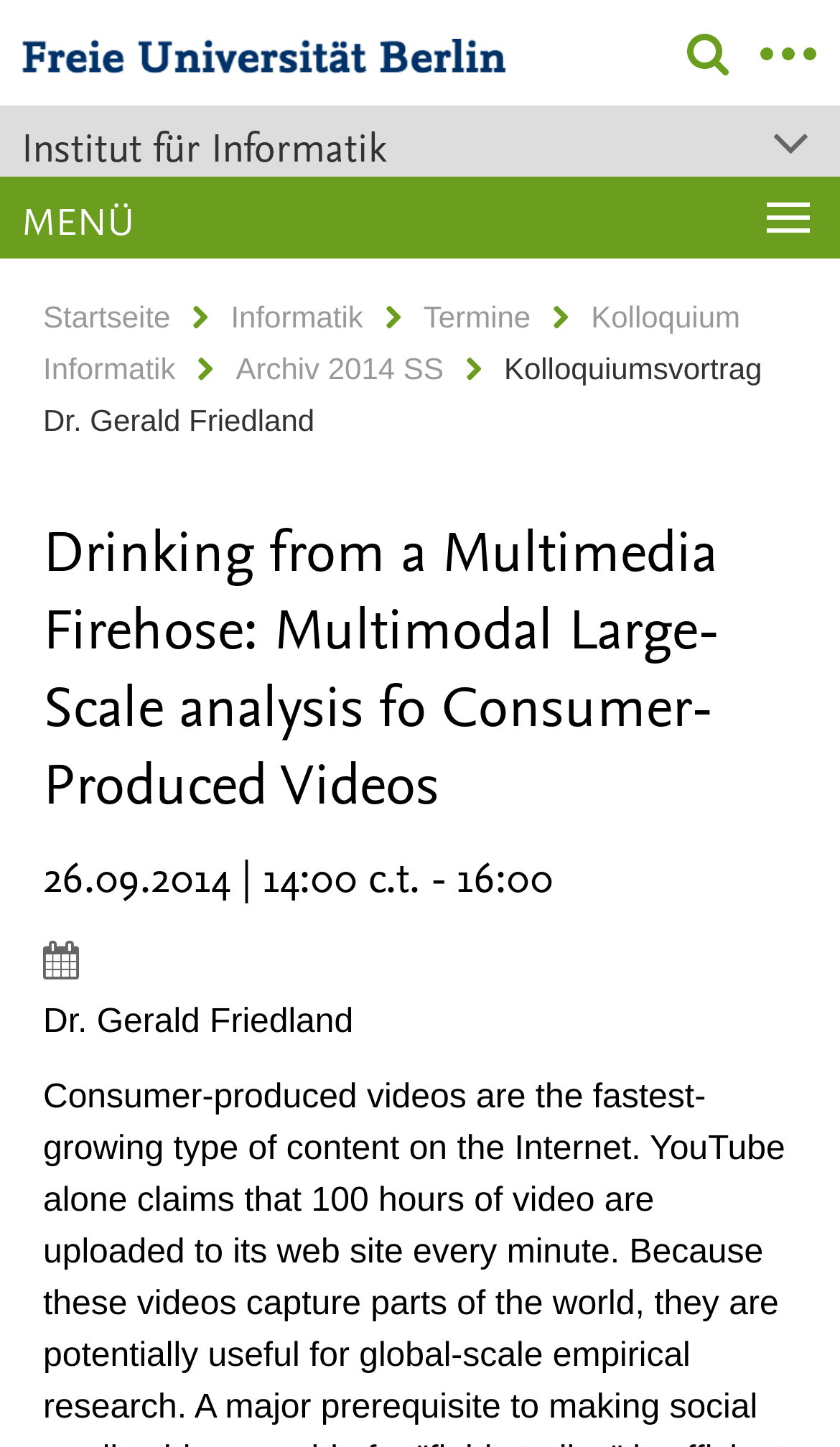Provide an in-depth caption for the webpage.

The webpage appears to be an event page for a lecture by Dr. Gerald Friedland at the Institute of Computer Science, Freie Universität Berlin. 

At the top left corner, there is a logo of the Freie Universität Berlin, which is also a link. On the top right corner, there is another link with no text. 

Below the logo, there is a heading that reads "Institut für Informatik" (Institute of Computer Science). 

To the right of the heading, there is a menu section with the title "MENÜ" and several links below it, including "Startseite" (Home), "Informatik" (Computer Science), "Termine" (Dates), "Kolloquium Informatik" (Computer Science Colloquium), and "Archiv 2014 SS" (Archive 2014 Summer Semester). 

The main content of the page is about the lecture, with a title "Kolloquiumsvortrag Dr. Gerald Friedland" (Lecture by Dr. Gerald Friedland). Below the title, there is a heading that describes the lecture, "Drinking from a Multimedia Firehose: Multimodal Large-Scale analysis of Consumer-Produced Videos". 

Under the lecture title, there is a paragraph with the date and time of the lecture, "26.09.2014 | 14:00 c.t. - 16:00". Next to the paragraph, there is an icon (represented by the Unicode character "\uf073"). 

Finally, at the bottom, there is a line of text that reads "Dr. Gerald Friedland", which is likely the speaker's name.